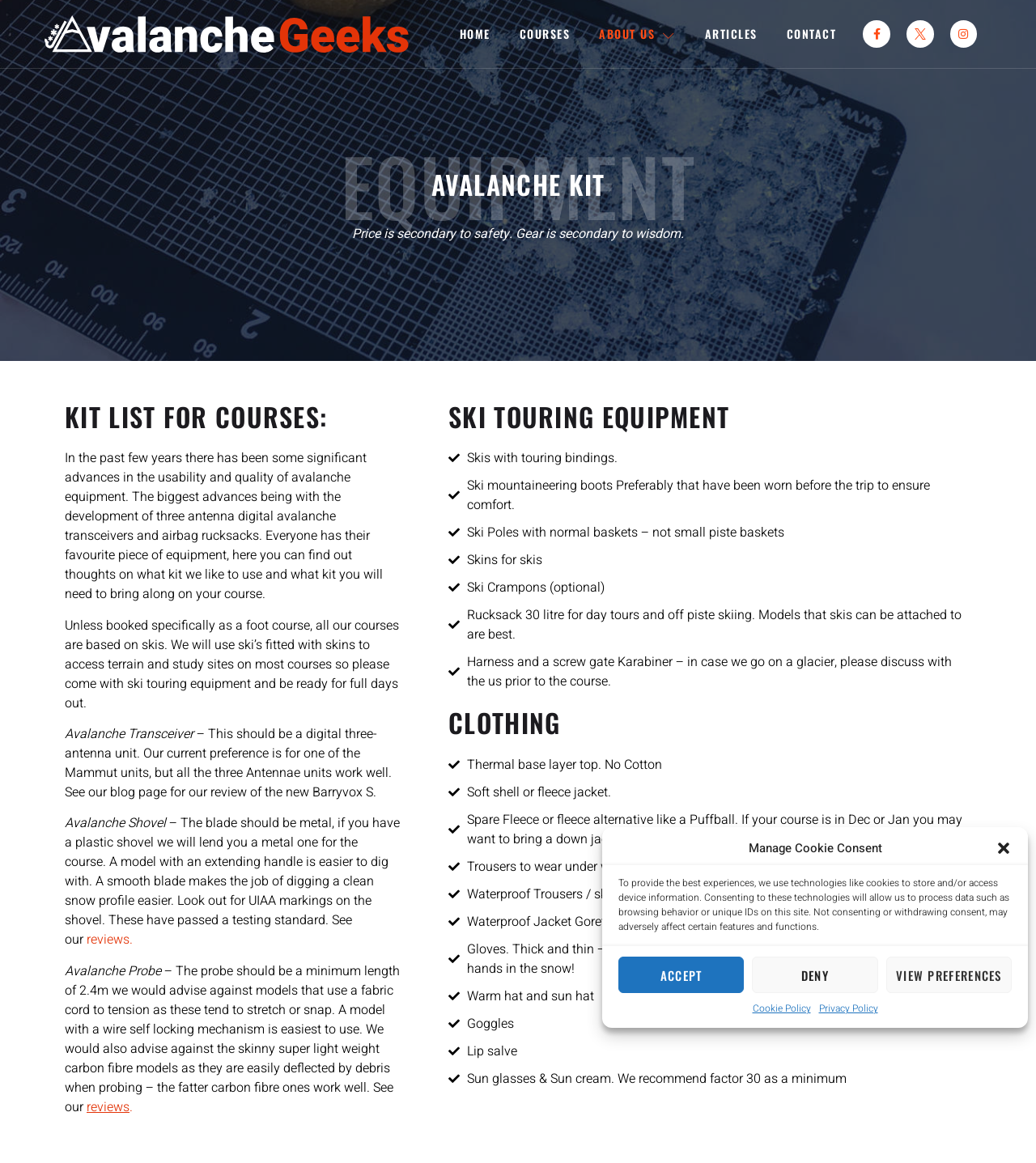Please give a succinct answer using a single word or phrase:
What is the preferred type of fabric for ski trousers?

Gore-tex or other breathable fabrics